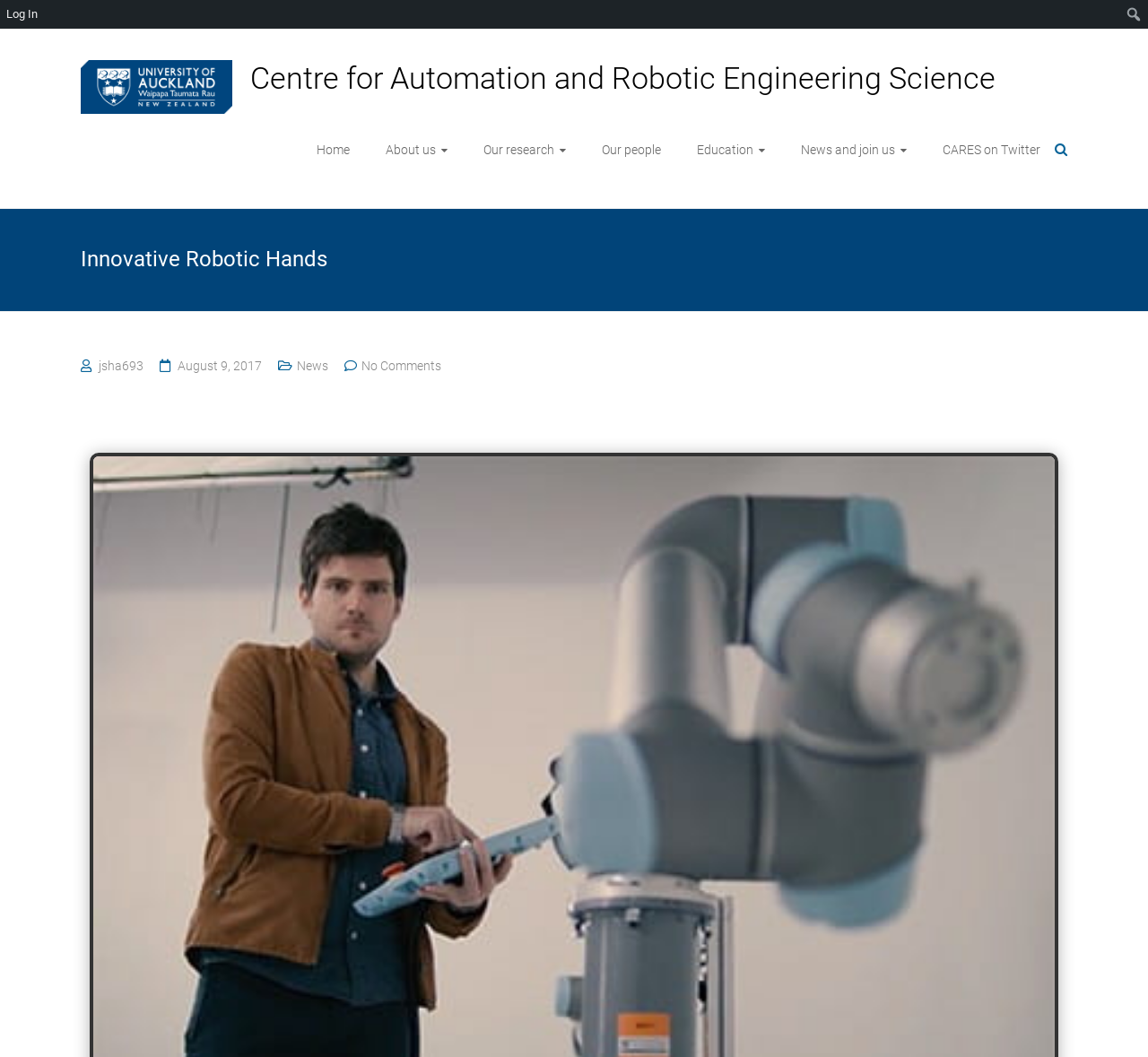Identify the bounding box of the HTML element described here: "jsha693". Provide the coordinates as four float numbers between 0 and 1: [left, top, right, bottom].

[0.086, 0.339, 0.125, 0.352]